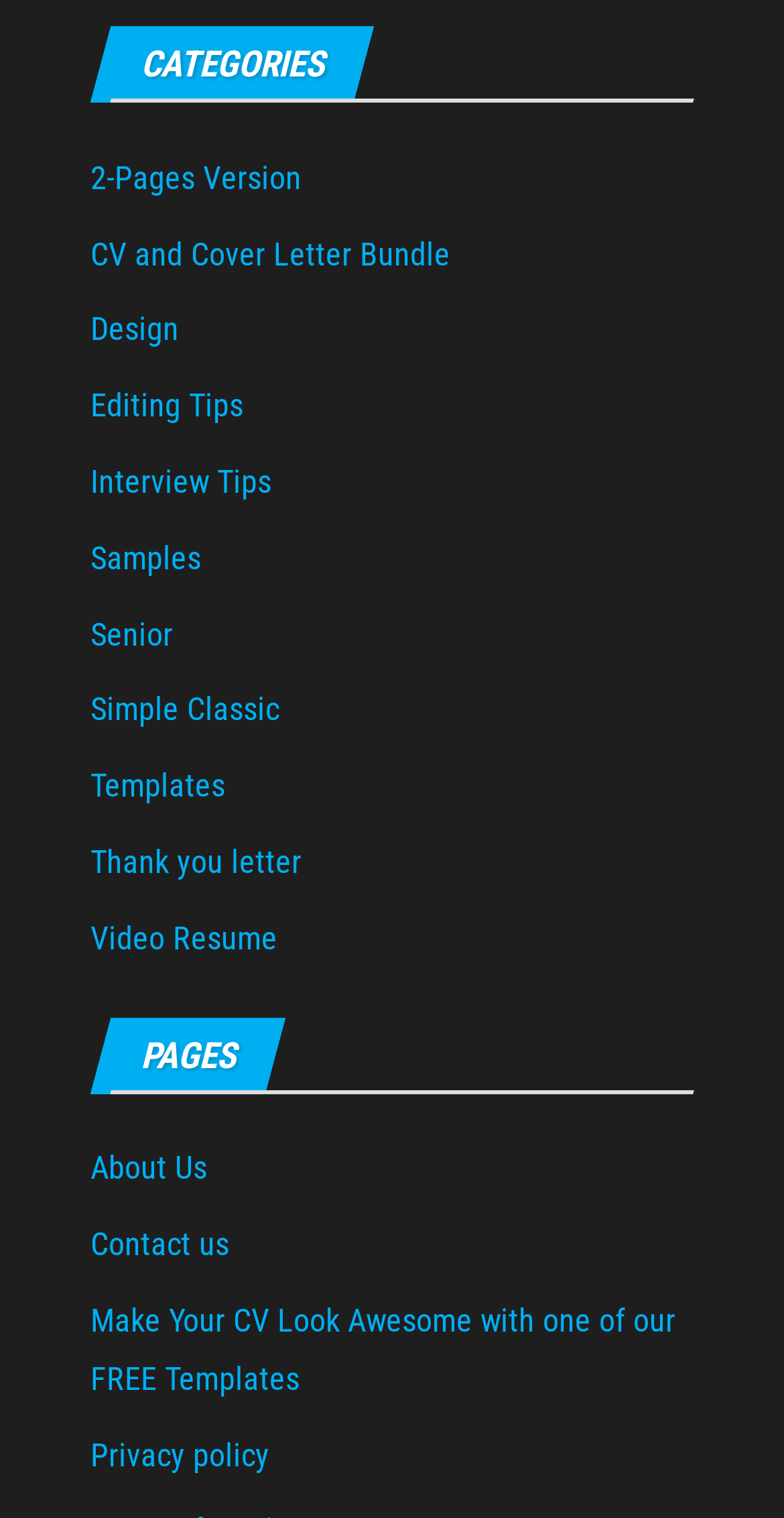Determine the coordinates of the bounding box that should be clicked to complete the instruction: "Check the 'Privacy policy'". The coordinates should be represented by four float numbers between 0 and 1: [left, top, right, bottom].

[0.115, 0.946, 0.344, 0.971]